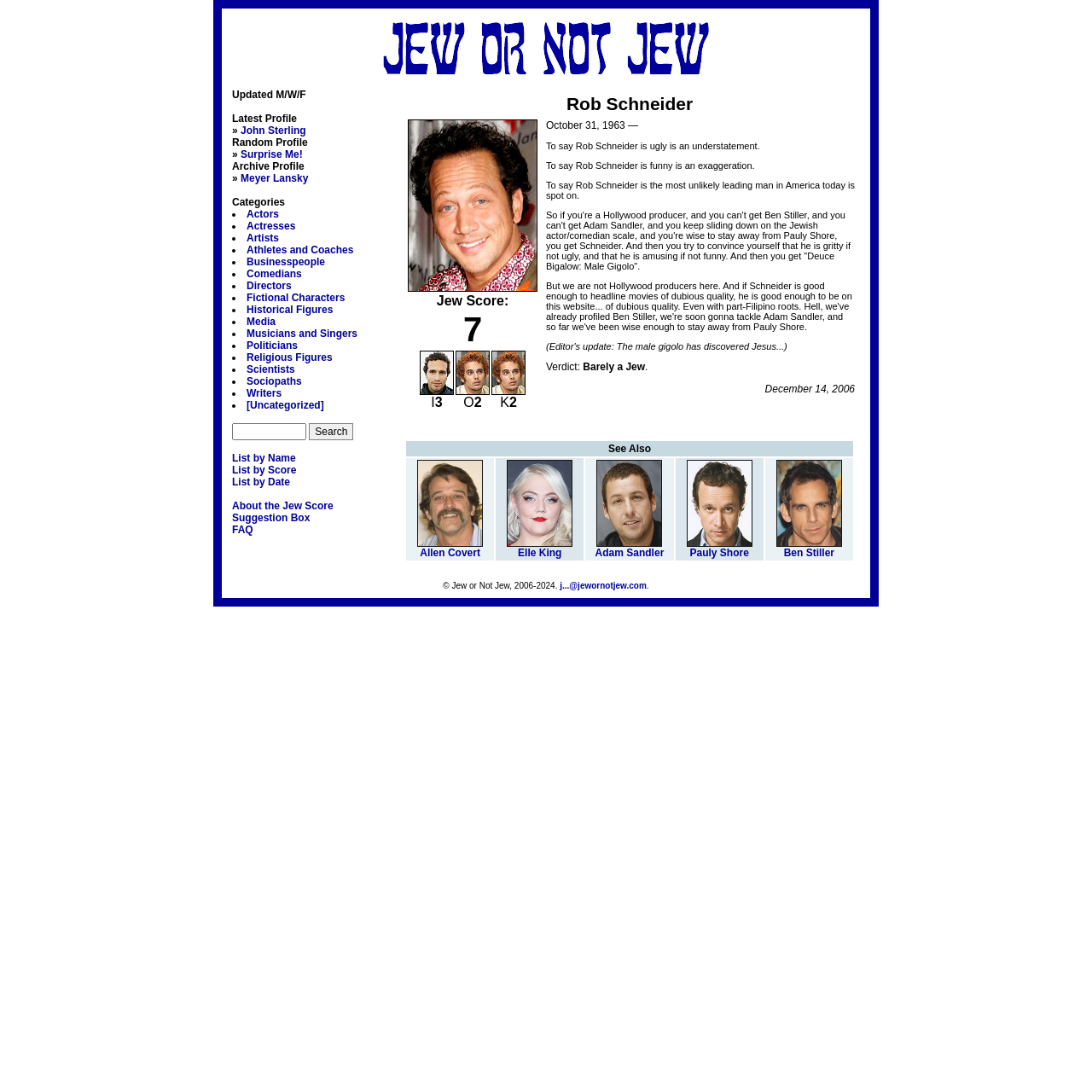Calculate the bounding box coordinates of the UI element given the description: "List by Date".

[0.212, 0.436, 0.266, 0.447]